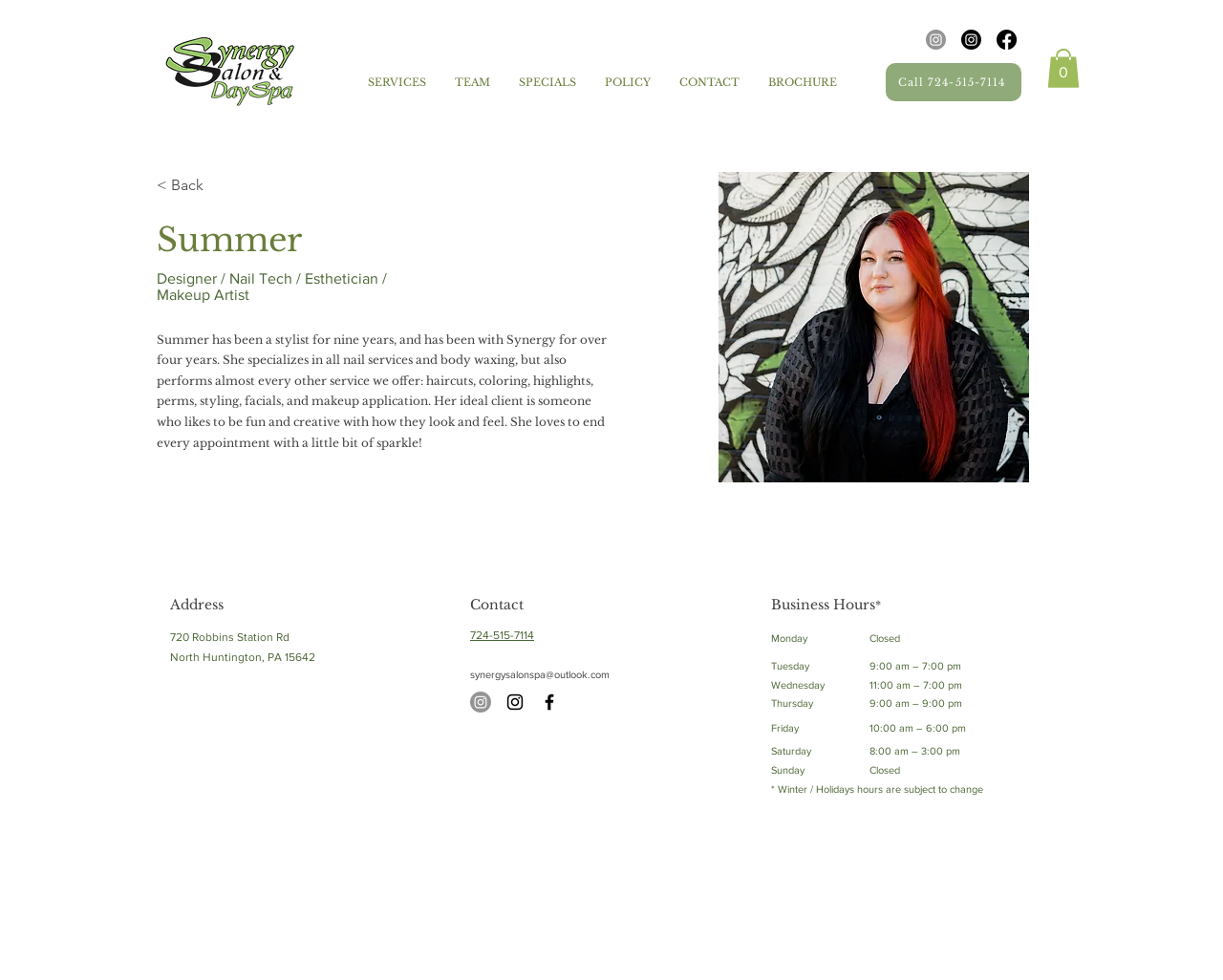Elaborate on the webpage's design and content in a detailed caption.

The webpage is about Summer, a stylist at Synergy Salon and Day Spa. At the top left corner, there is a logo of Synergy Salon and Day Spa. Below the logo, there is a navigation menu with links to SERVICES, TEAM, SPECIALS, POLICY, CONTACT, and BROCHURE. 

To the right of the navigation menu, there is a social bar with links to Instagram and Facebook. Below the social bar, there is a call-to-action link to call the salon at 724-515-7114. Next to the call-to-action link, there is a cart button with 0 items.

The main content of the webpage is about Summer, a stylist at Synergy Salon and Day Spa. There is a heading "Summer" followed by a brief description of Summer's profession and specialties. Below the description, there is a paragraph of text about Summer's experience, services, and ideal client. To the right of the paragraph, there is an image of Summer.

Below Summer's image, there is a section with the salon's address, contact information, and business hours. The address is 720 Robbins Station Rd, North Huntington, PA 15642. The contact information includes a phone number and an email address. The business hours are listed from Monday to Sunday, with varying hours for each day.

There are also social media links at the bottom of the page, including Instagram and Facebook.